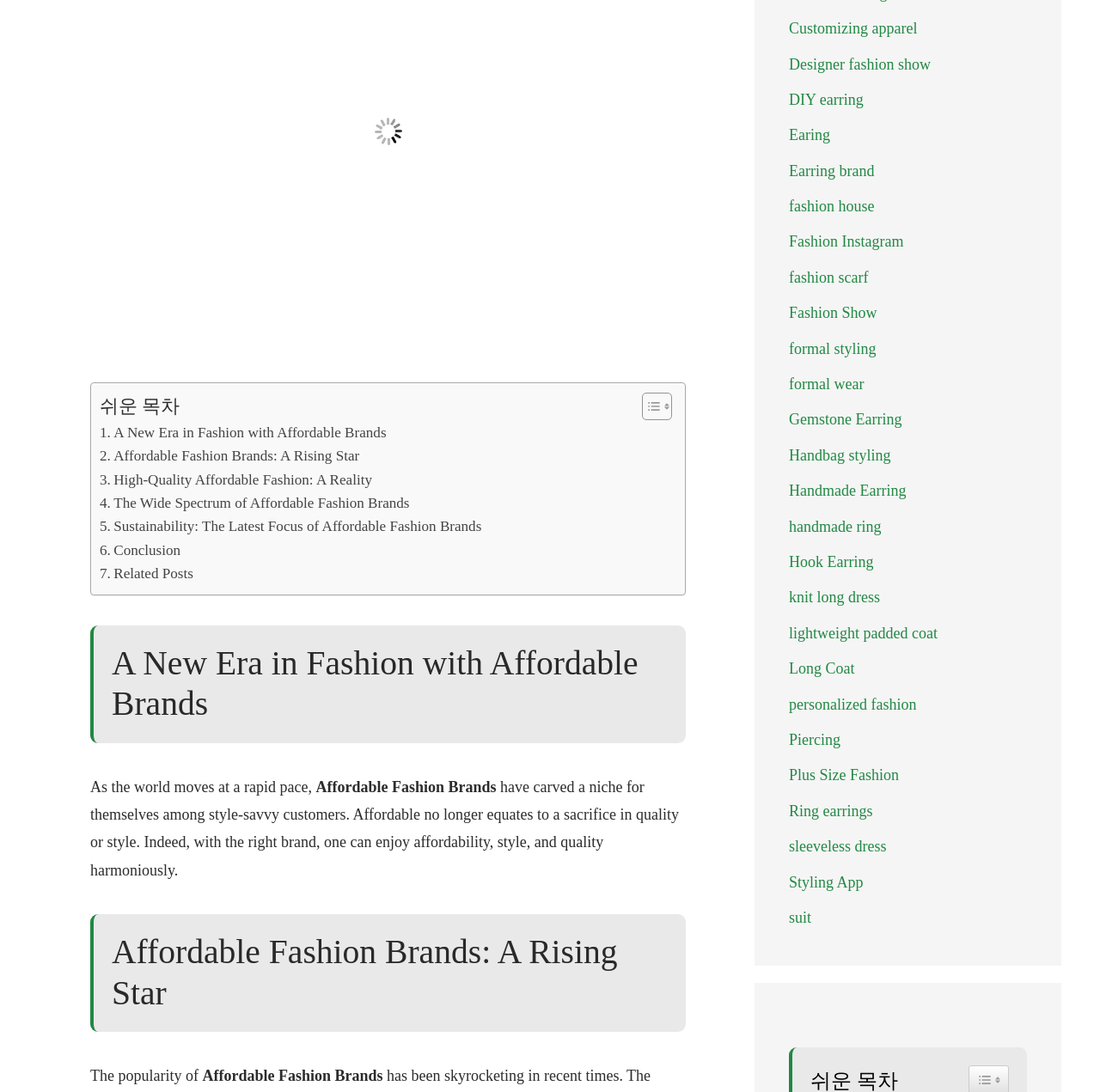Identify the bounding box of the UI component described as: "High-Quality Affordable Fashion: A Reality".

[0.091, 0.429, 0.338, 0.45]